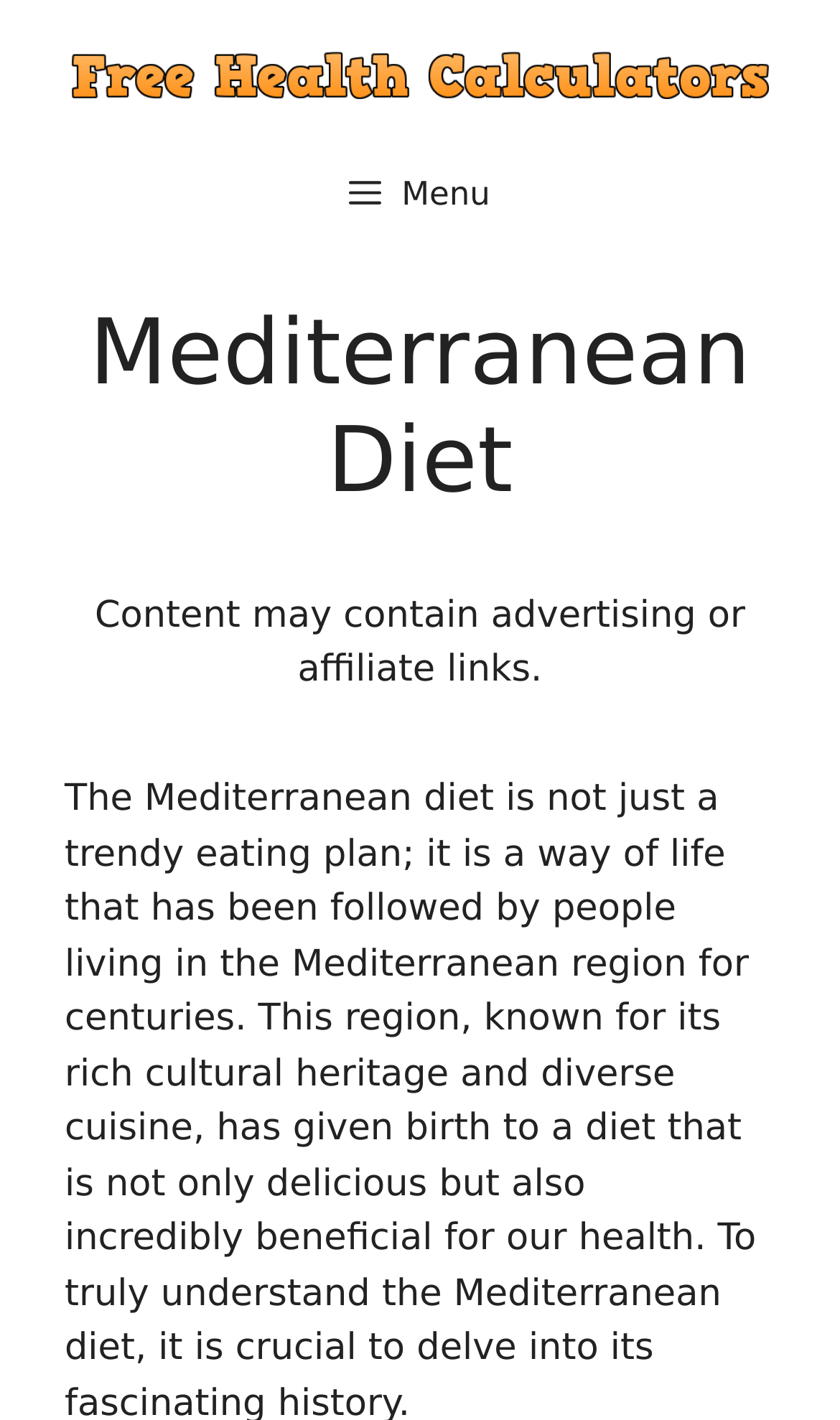What is the name of the website?
Using the screenshot, give a one-word or short phrase answer.

FreeHealthCalculators.com